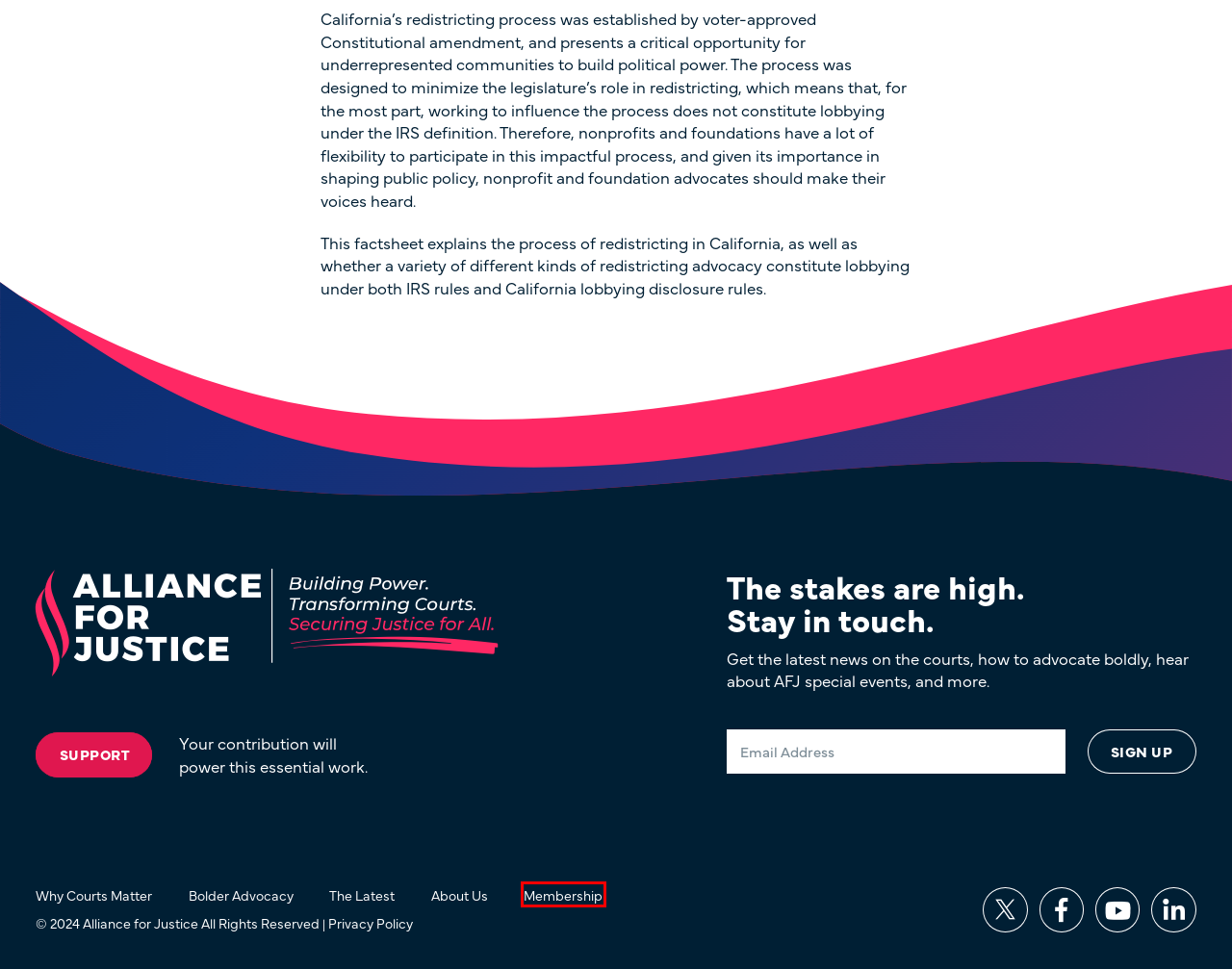With the provided screenshot showing a webpage and a red bounding box, determine which webpage description best fits the new page that appears after clicking the element inside the red box. Here are the options:
A. Bolder Advocacy - Alliance for Justice
B. Alliance for Justice
C. About Us - Alliance for Justice
D. The Latest - Alliance for Justice
E. Privacy Policy - Alliance for Justice
F. Why Courts Matter - Alliance for Justice
G. Become a Member - Alliance for Justice
H. Membership - Alliance for Justice

H